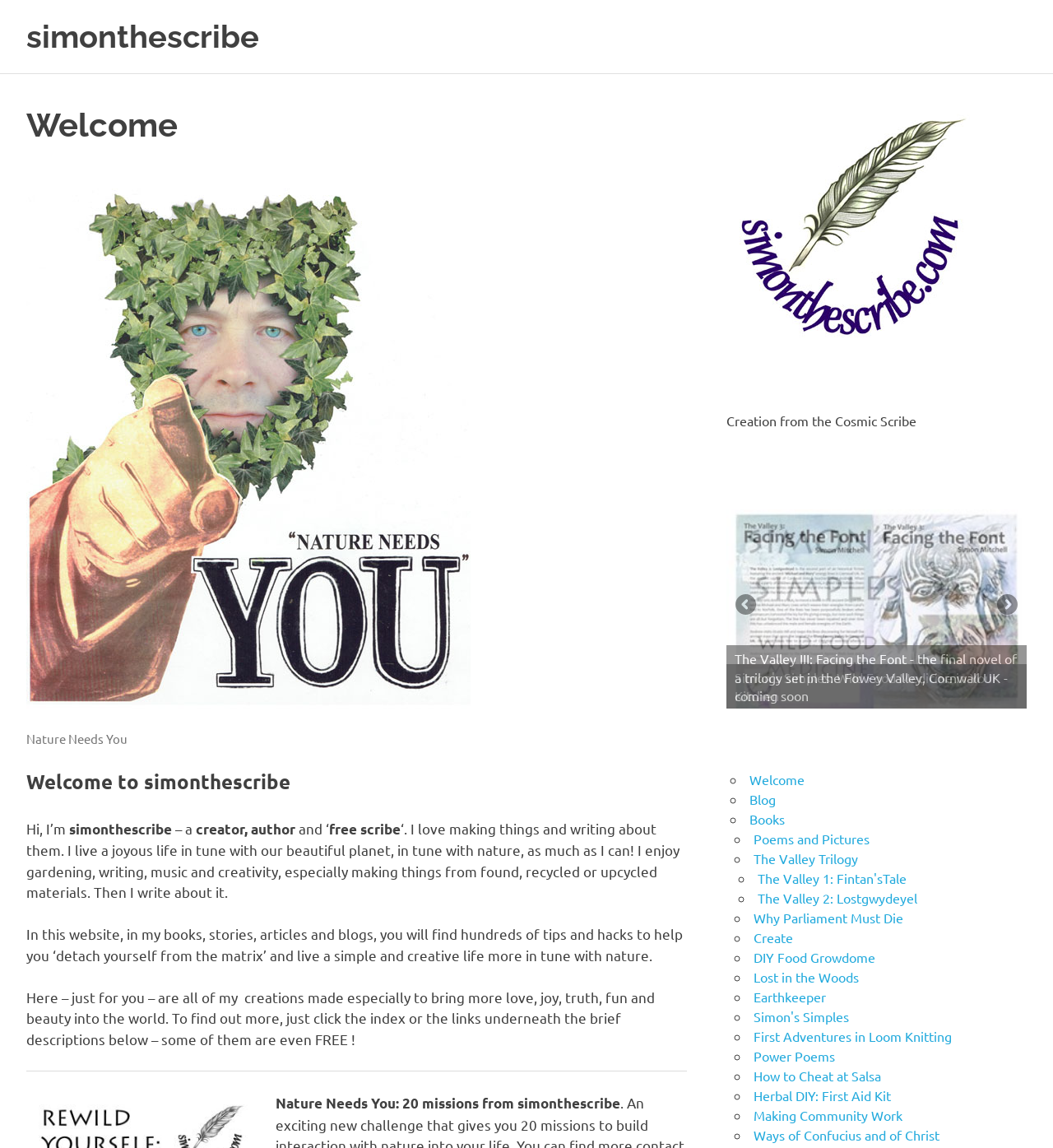Bounding box coordinates are specified in the format (top-left x, top-left y, bottom-right x, bottom-right y). All values are floating point numbers bounded between 0 and 1. Please provide the bounding box coordinate of the region this sentence describes: Simon's Simples

[0.715, 0.878, 0.806, 0.892]